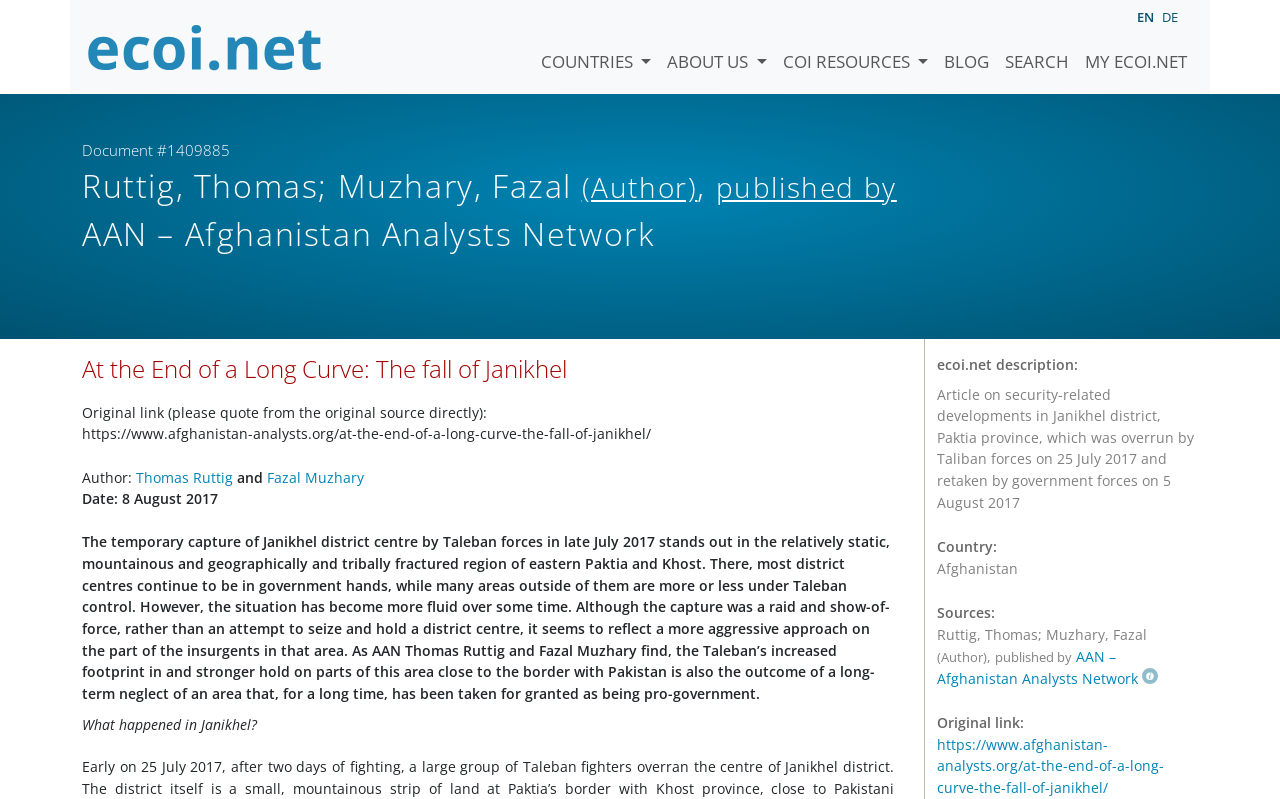Please mark the bounding box coordinates of the area that should be clicked to carry out the instruction: "visit the ecoi.net website".

[0.066, 0.019, 0.254, 0.099]